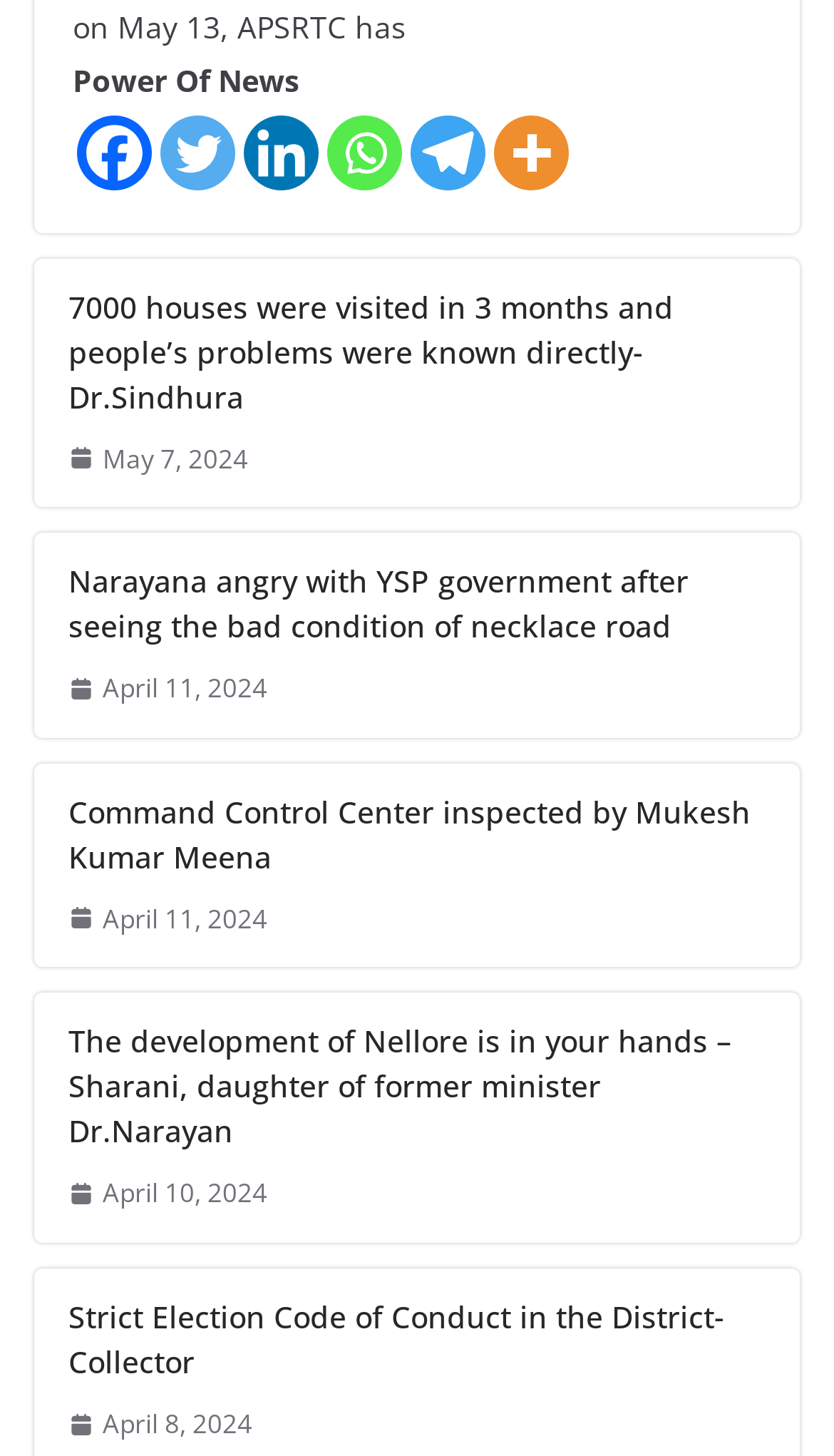Identify the bounding box coordinates of the area you need to click to perform the following instruction: "Click on Facebook link".

[0.092, 0.079, 0.182, 0.13]